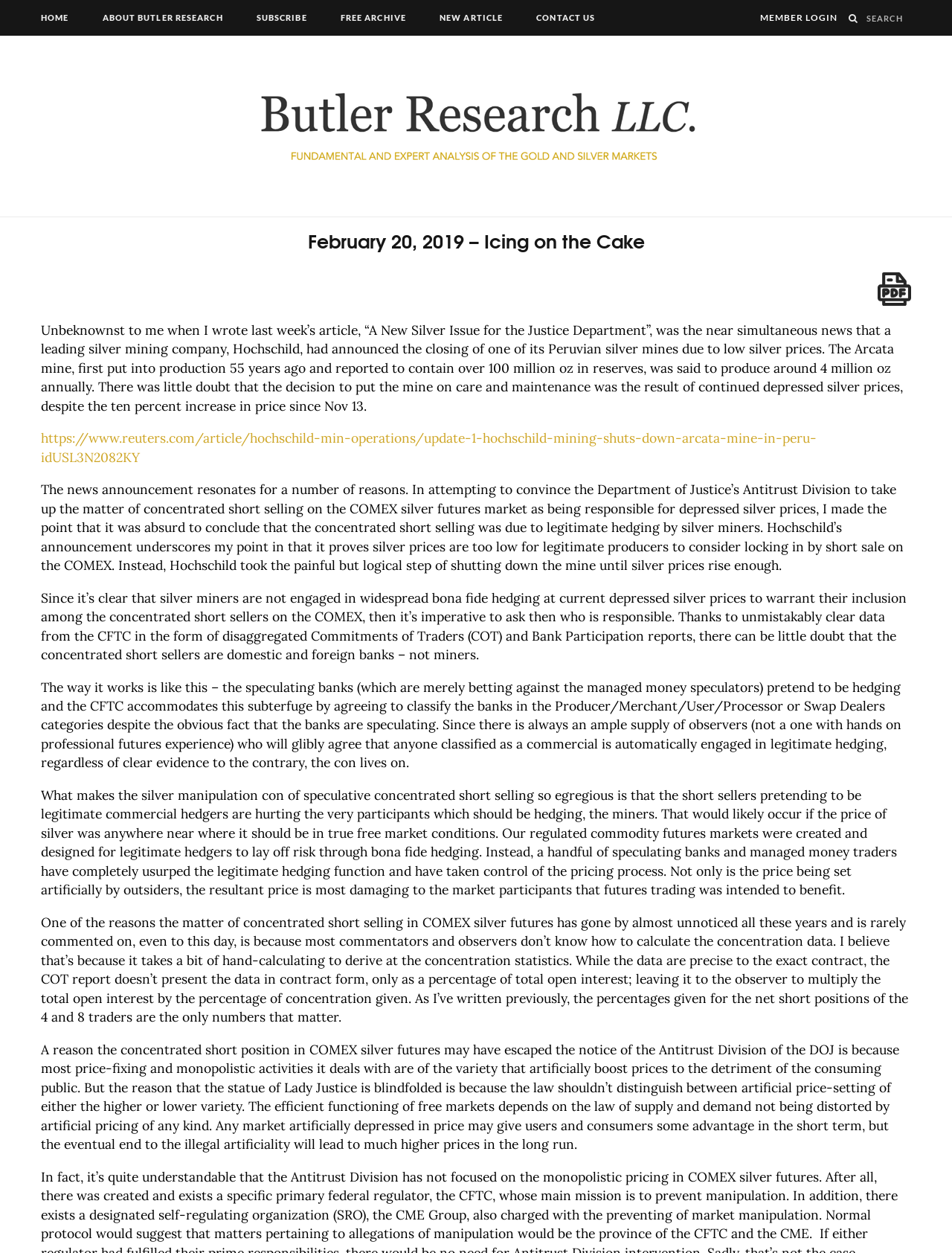Please indicate the bounding box coordinates for the clickable area to complete the following task: "Search for articles". The coordinates should be specified as four float numbers between 0 and 1, i.e., [left, top, right, bottom].

[0.91, 0.005, 0.957, 0.024]